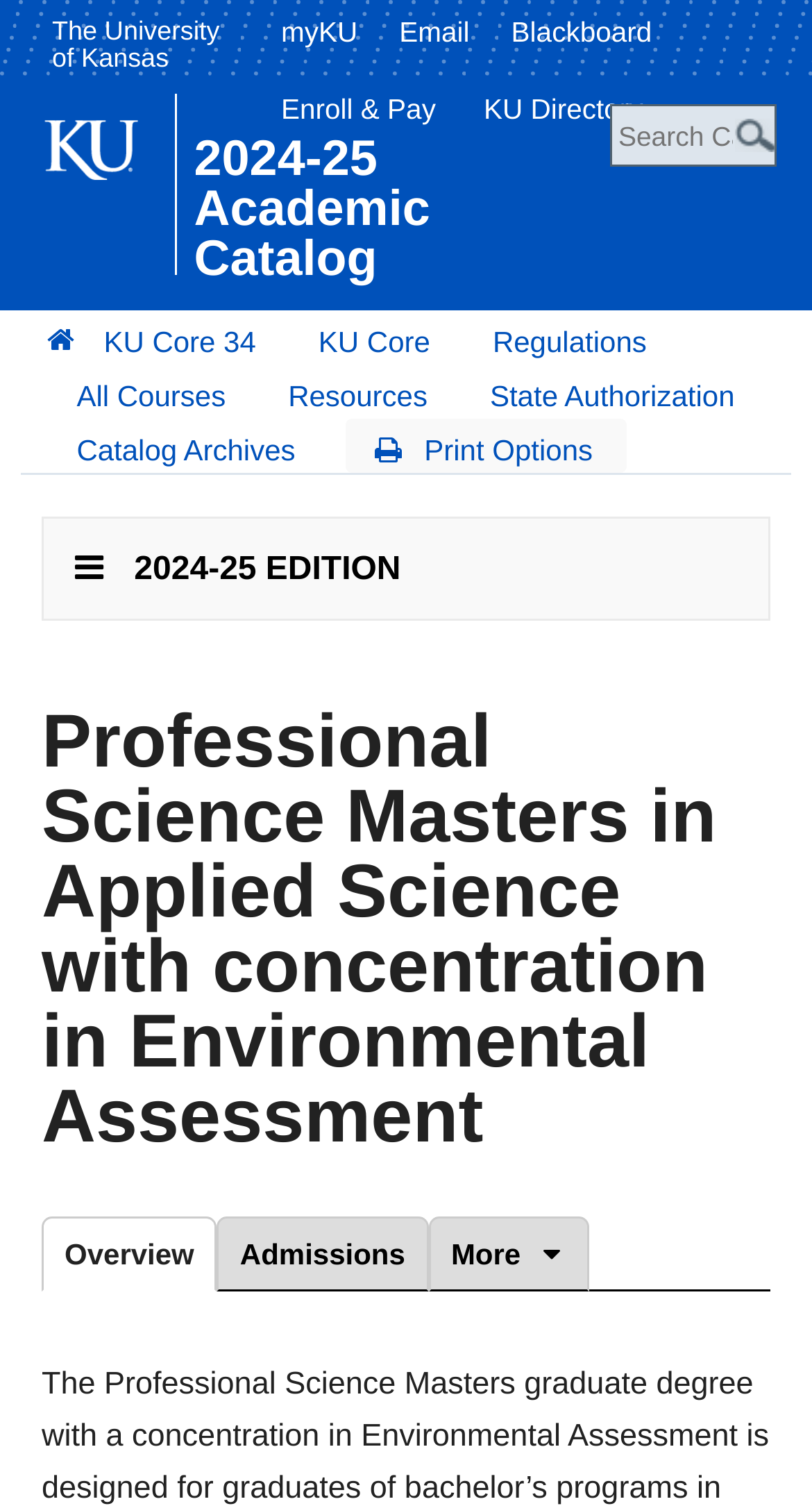Please provide a detailed answer to the question below by examining the image:
What is the concentration of the Professional Science Masters in Applied Science?

The concentration of the Professional Science Masters in Applied Science can be found in the main heading of the webpage, where it is written as 'Professional Science Masters in Applied Science with concentration in Environmental Assessment'.